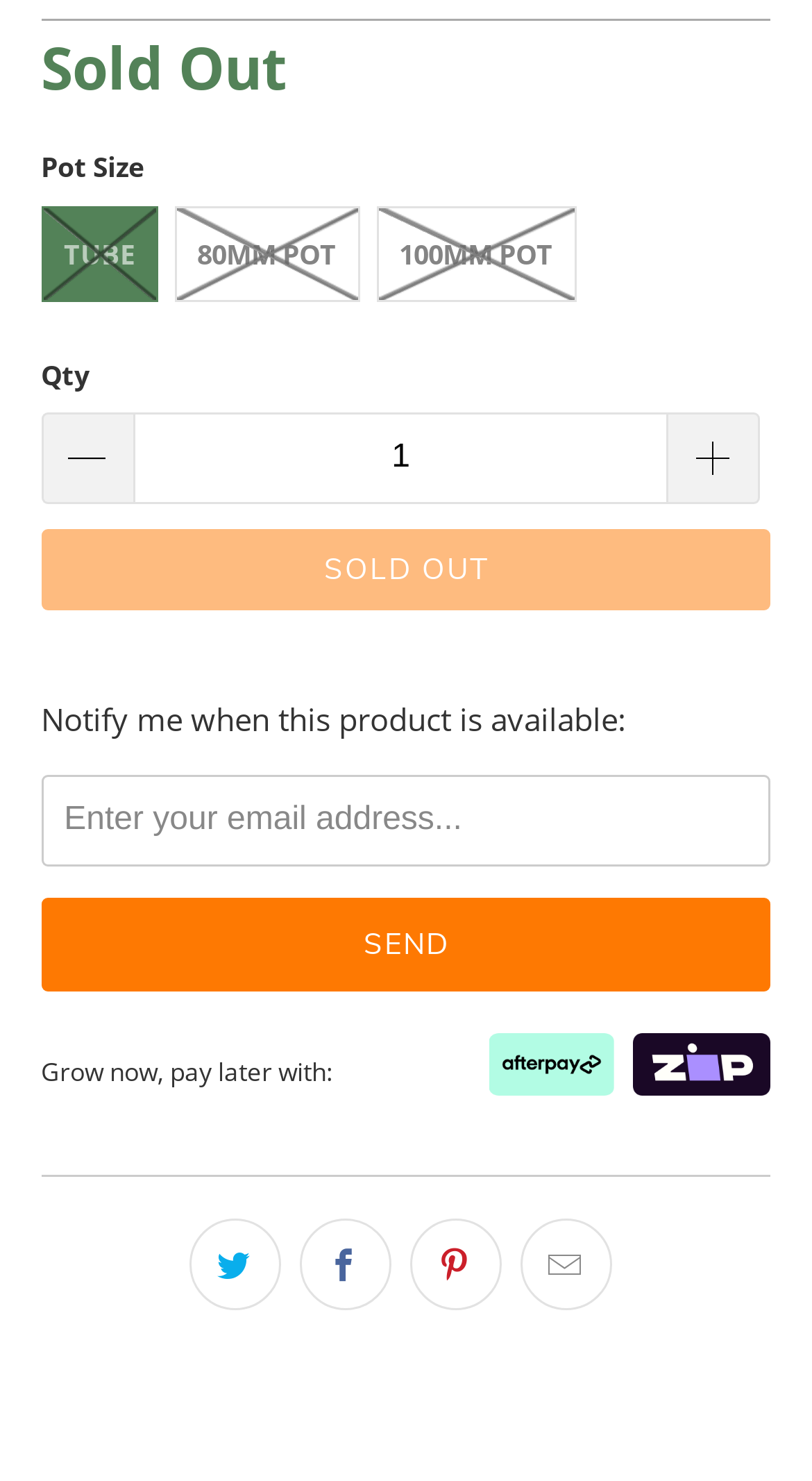Please find the bounding box coordinates of the section that needs to be clicked to achieve this instruction: "Enter quantity".

[0.163, 0.279, 0.824, 0.341]